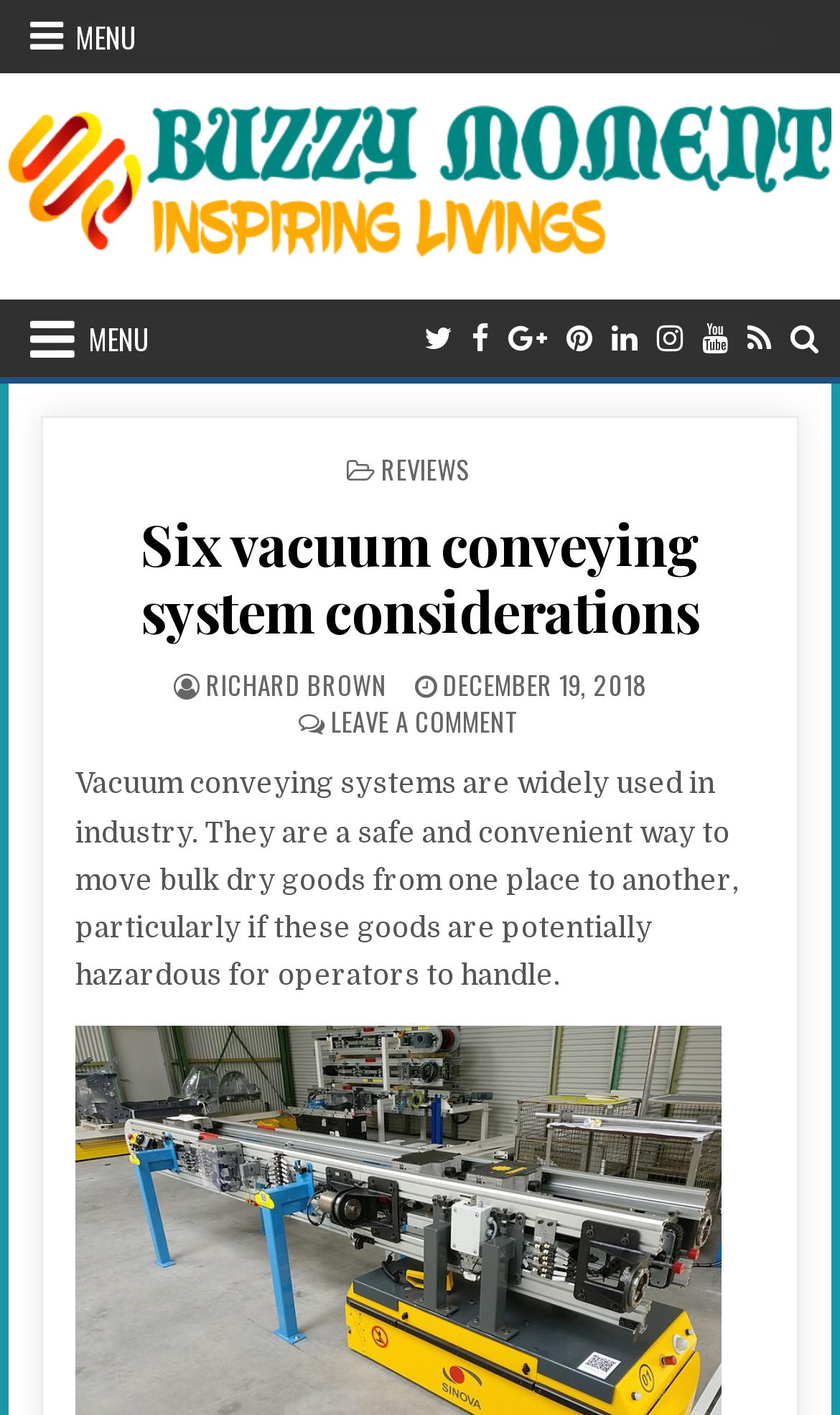What social media platforms are available?
Use the screenshot to answer the question with a single word or phrase.

Twitter, Facebook, etc.